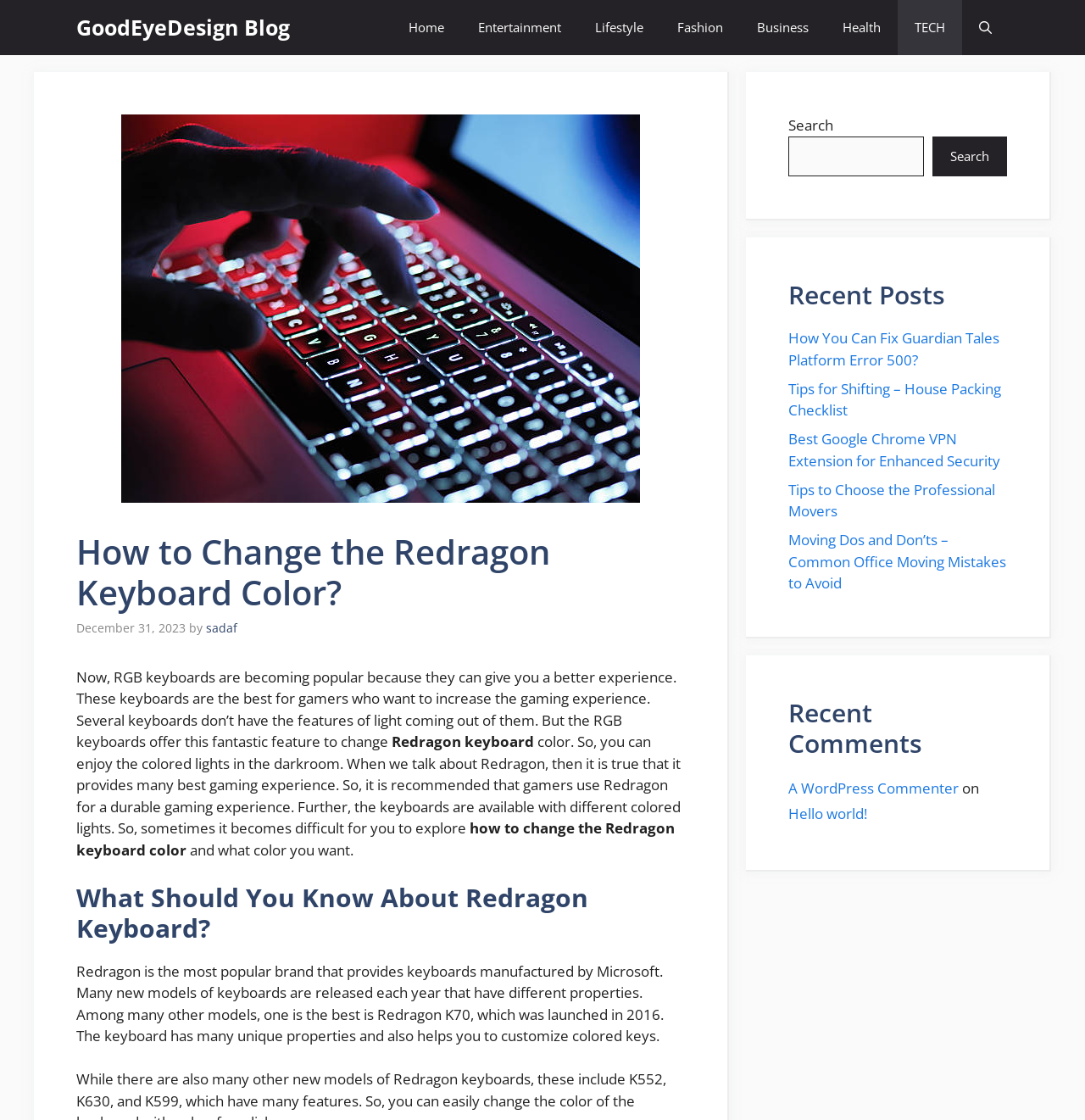What is the name of the blog?
Please provide a single word or phrase in response based on the screenshot.

GoodEyeDesign Blog